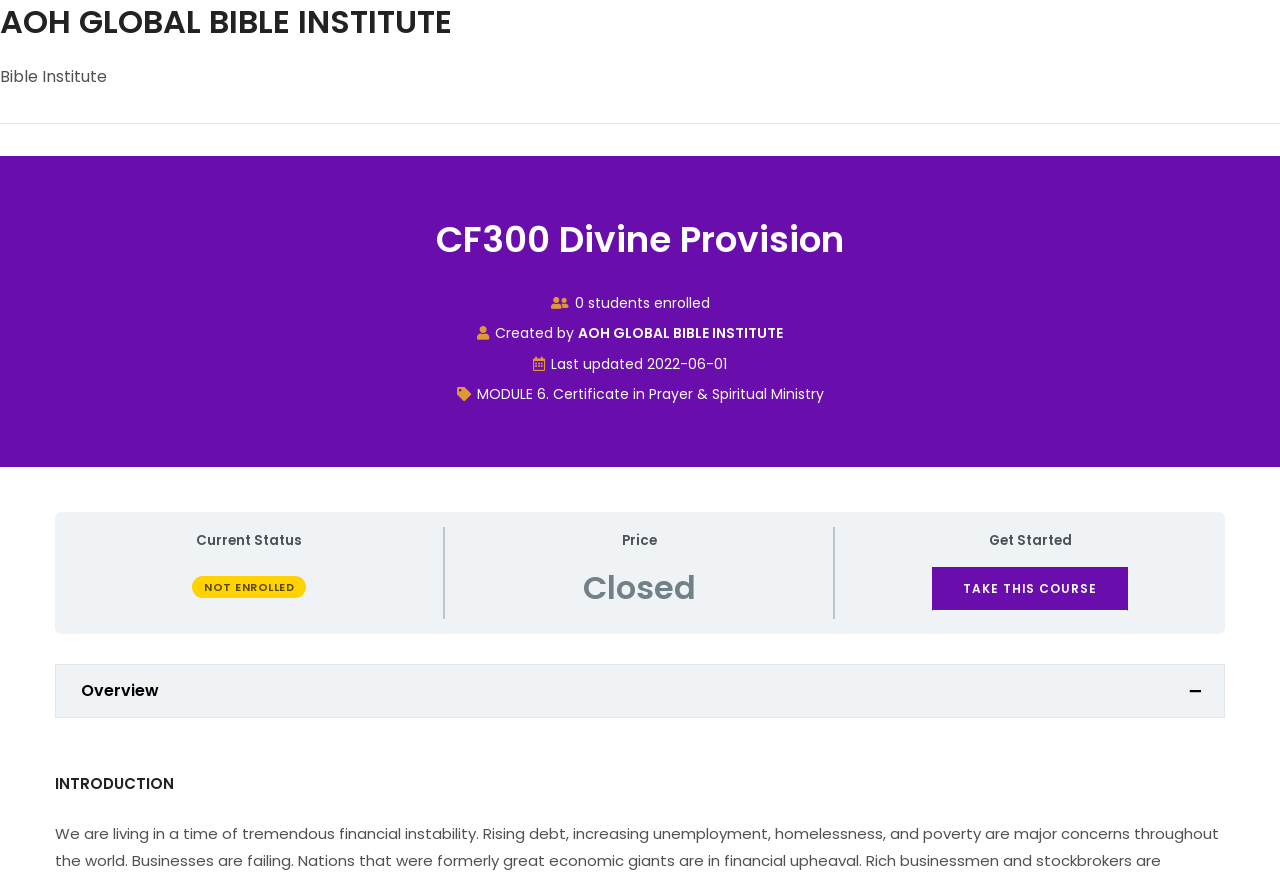What is the title of the module linked below the course title?
Refer to the image and provide a thorough answer to the question.

I found the answer by looking at the link element with the text 'MODULE 6. Certificate in Prayer & Spiritual Ministry' which is located below the course title.